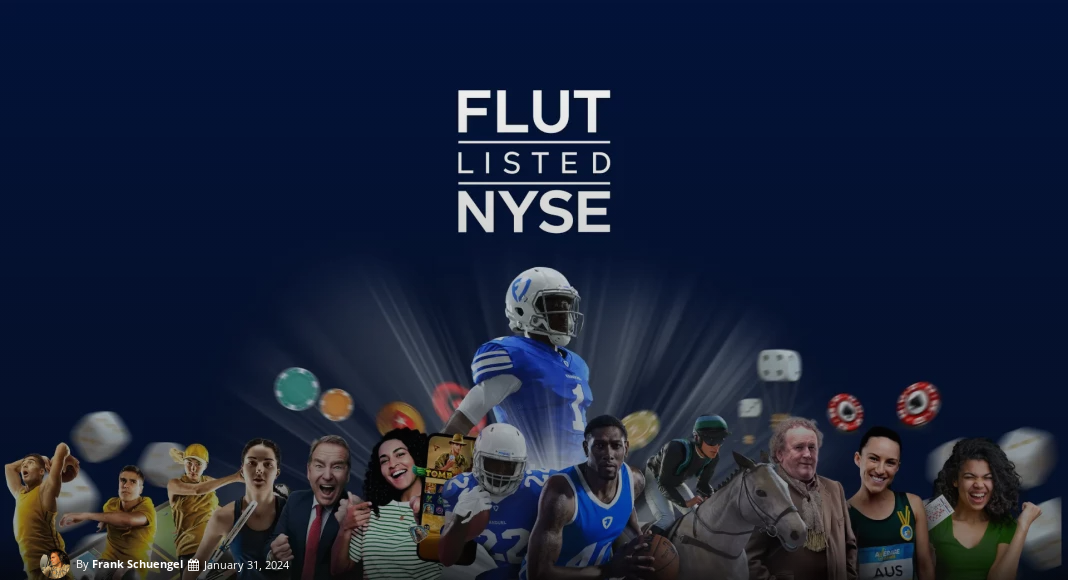What type of elements are added to emphasize the company's involvement?
Using the picture, provide a one-word or short phrase answer.

Gaming elements